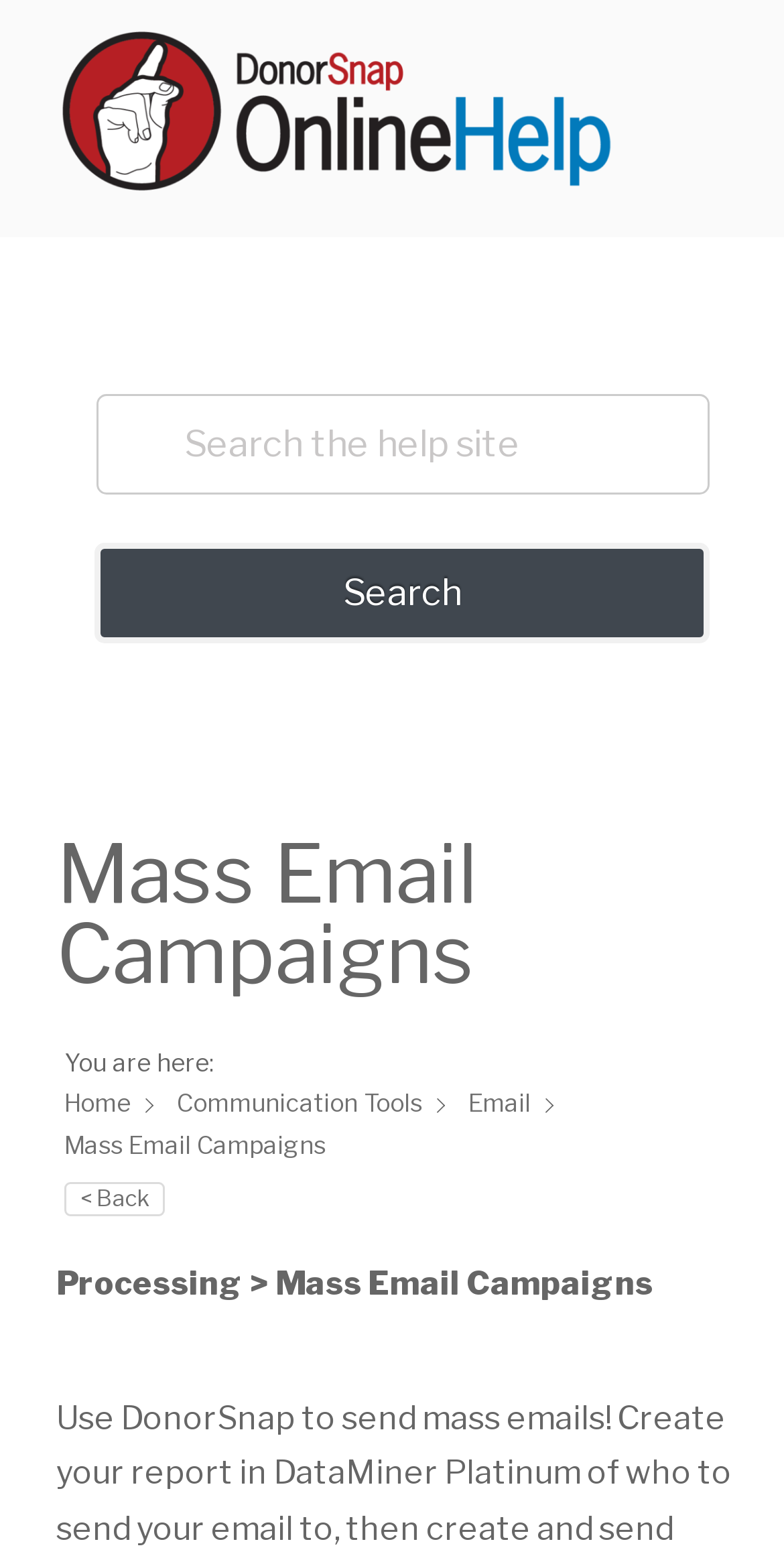Locate the bounding box coordinates of the area that needs to be clicked to fulfill the following instruction: "Click the Search button". The coordinates should be in the format of four float numbers between 0 and 1, namely [left, top, right, bottom].

[0.121, 0.348, 0.905, 0.413]